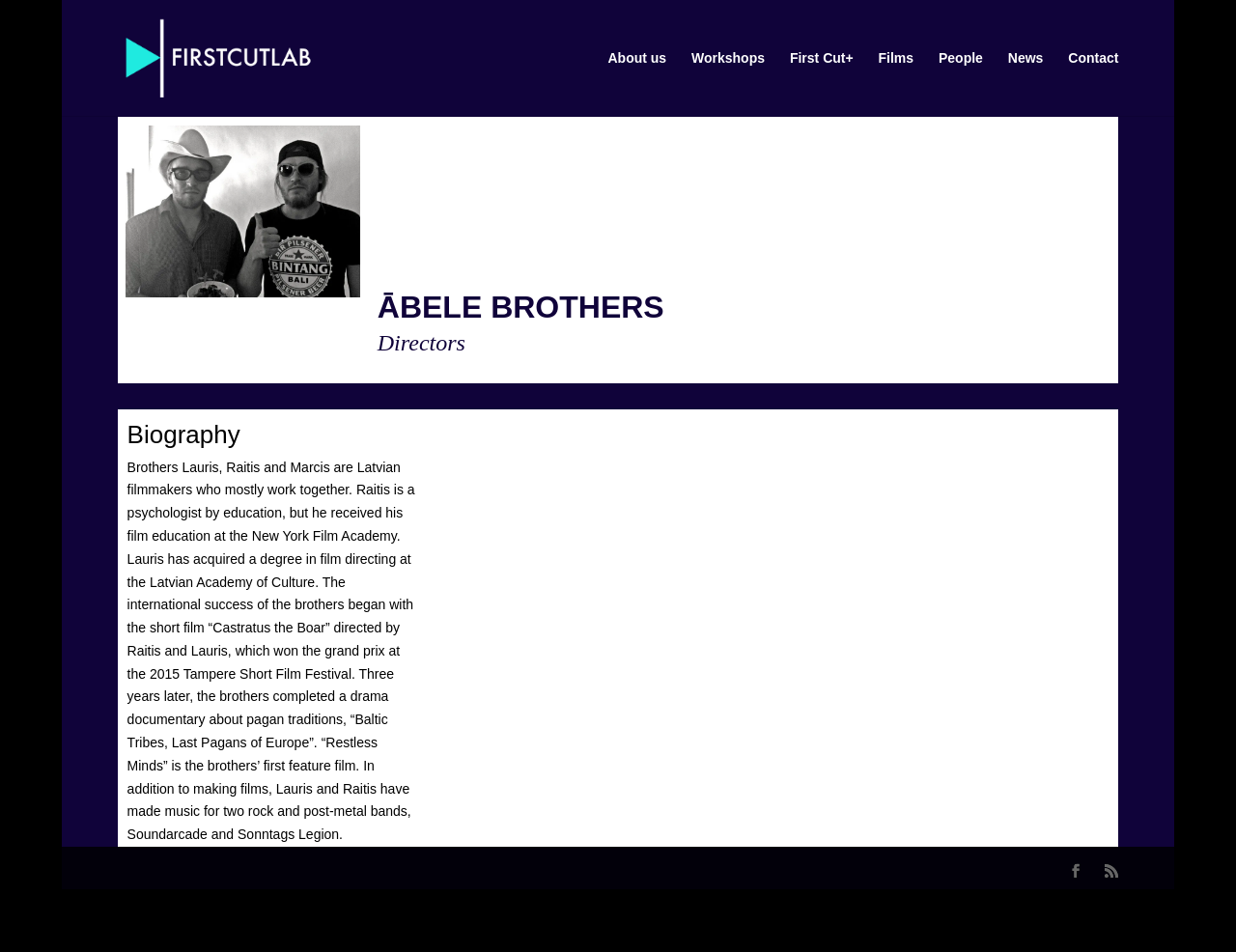What is the profession of Raitis?
Using the image as a reference, answer the question with a short word or phrase.

Psychologist